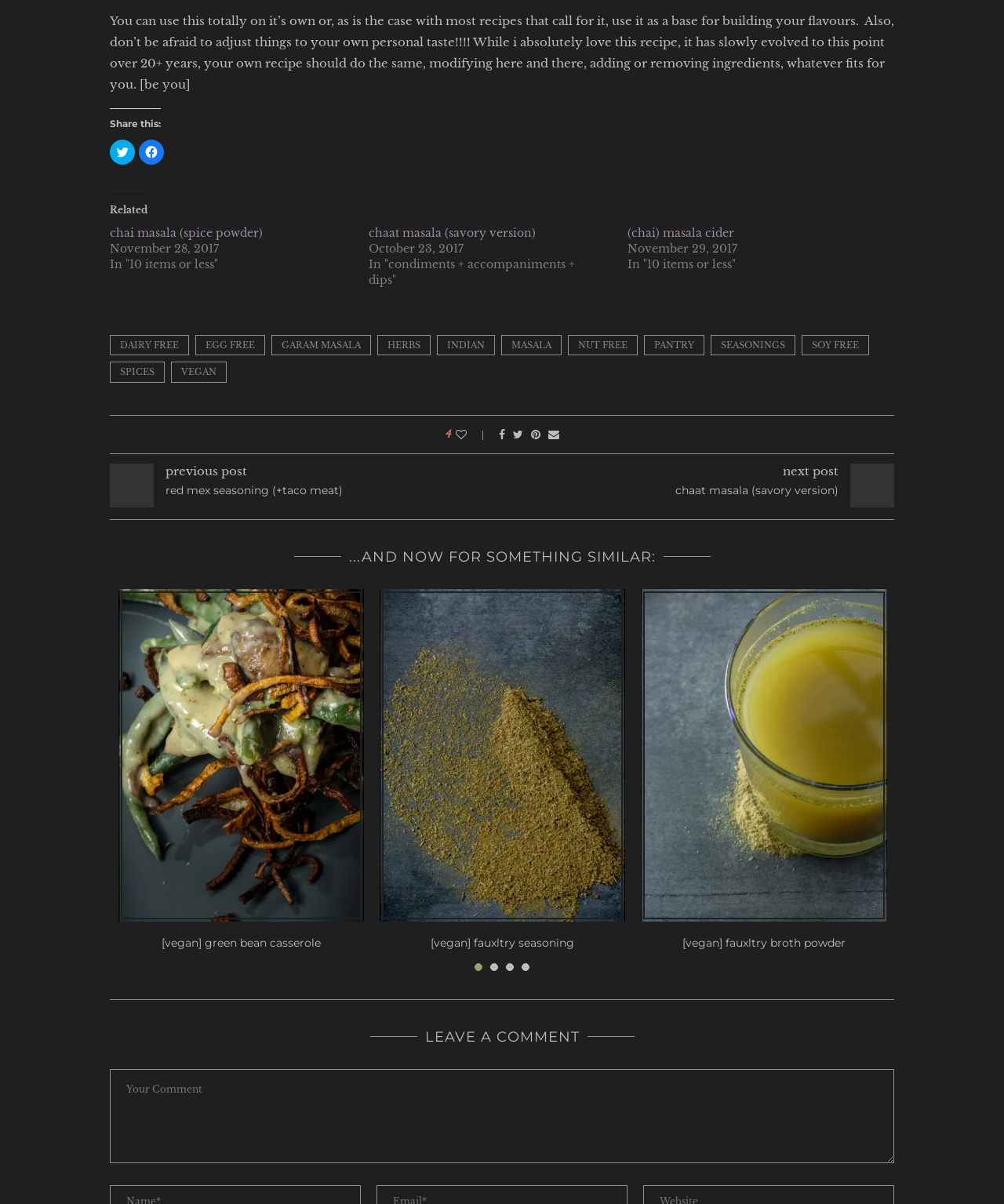What type of seasoning is mentioned in the related links?
Provide a concise answer using a single word or phrase based on the image.

chai masala, chaat masala